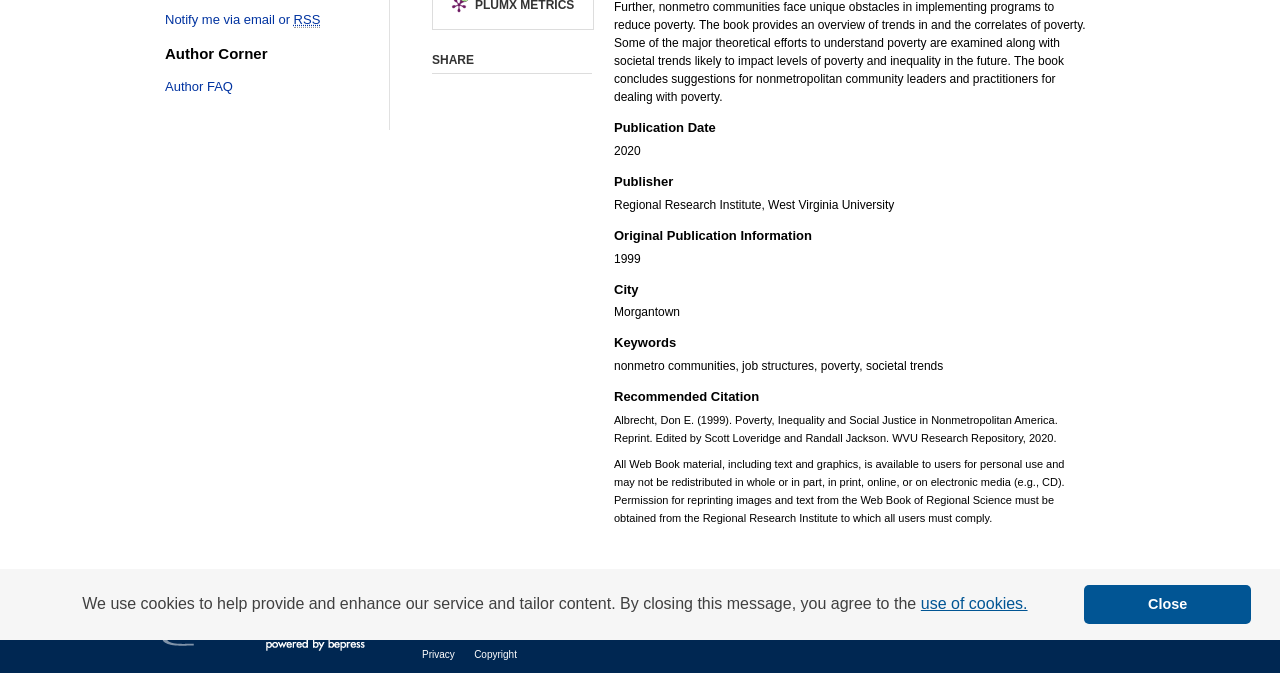Determine the bounding box coordinates for the UI element matching this description: "Copyright".

[0.37, 0.964, 0.404, 0.98]